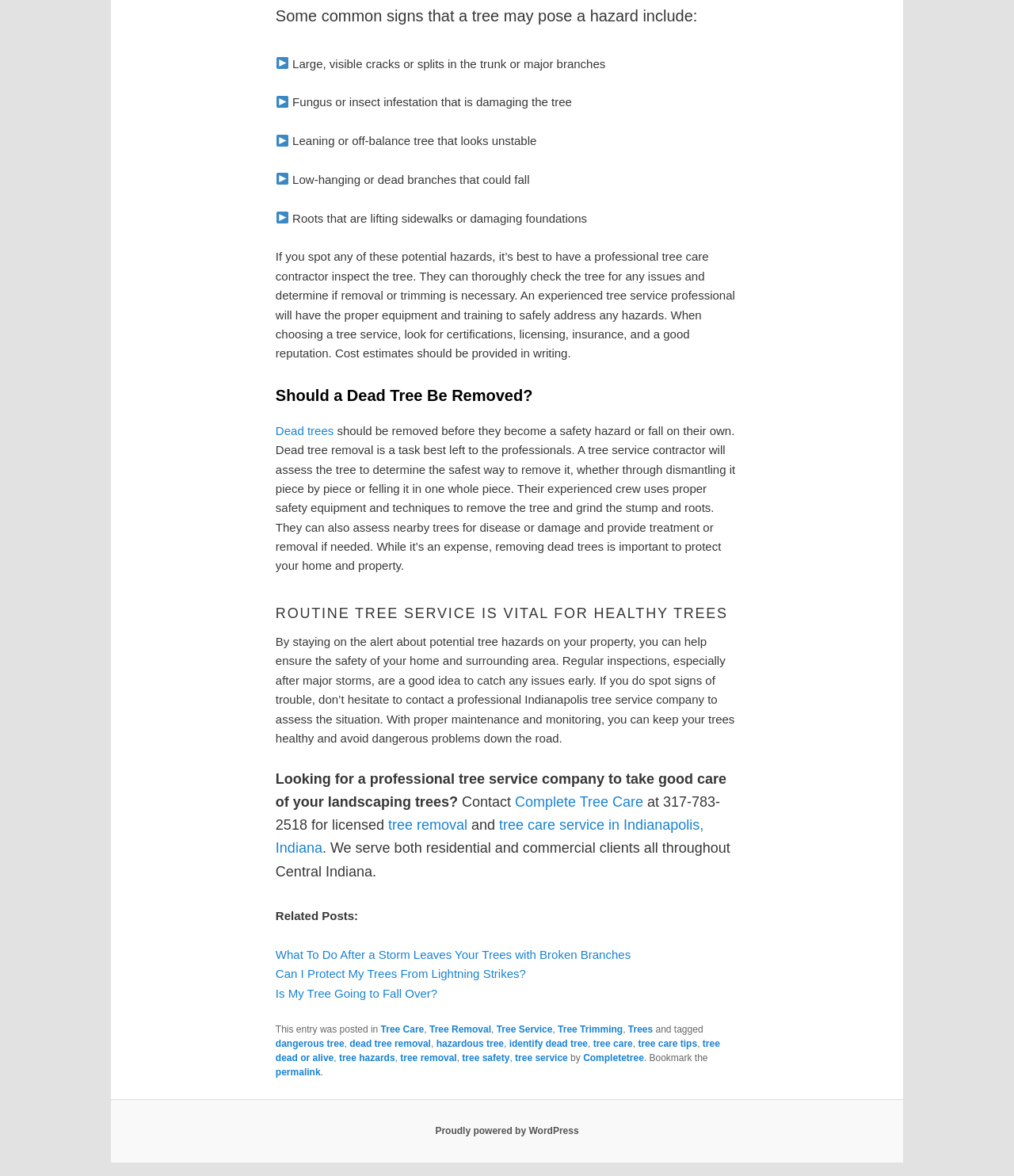What is the purpose of routine tree service?
Answer the question based on the image using a single word or a brief phrase.

Healthy trees